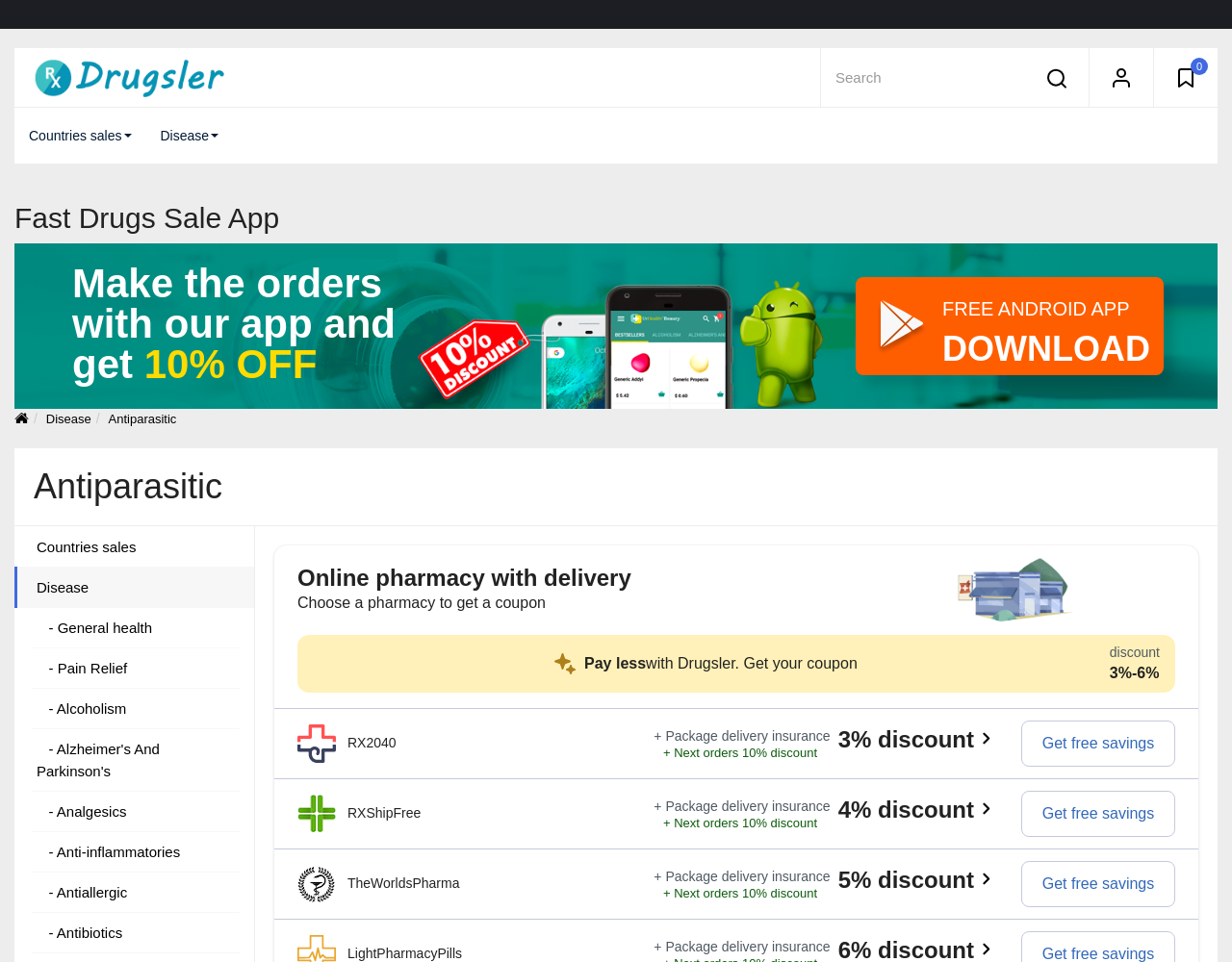What can I do with the app?
Provide an in-depth and detailed explanation in response to the question.

I inferred the answer by looking at the static text element with the text 'Make the orders with our app and get' which suggests that the app can be used to make orders and get a discount.